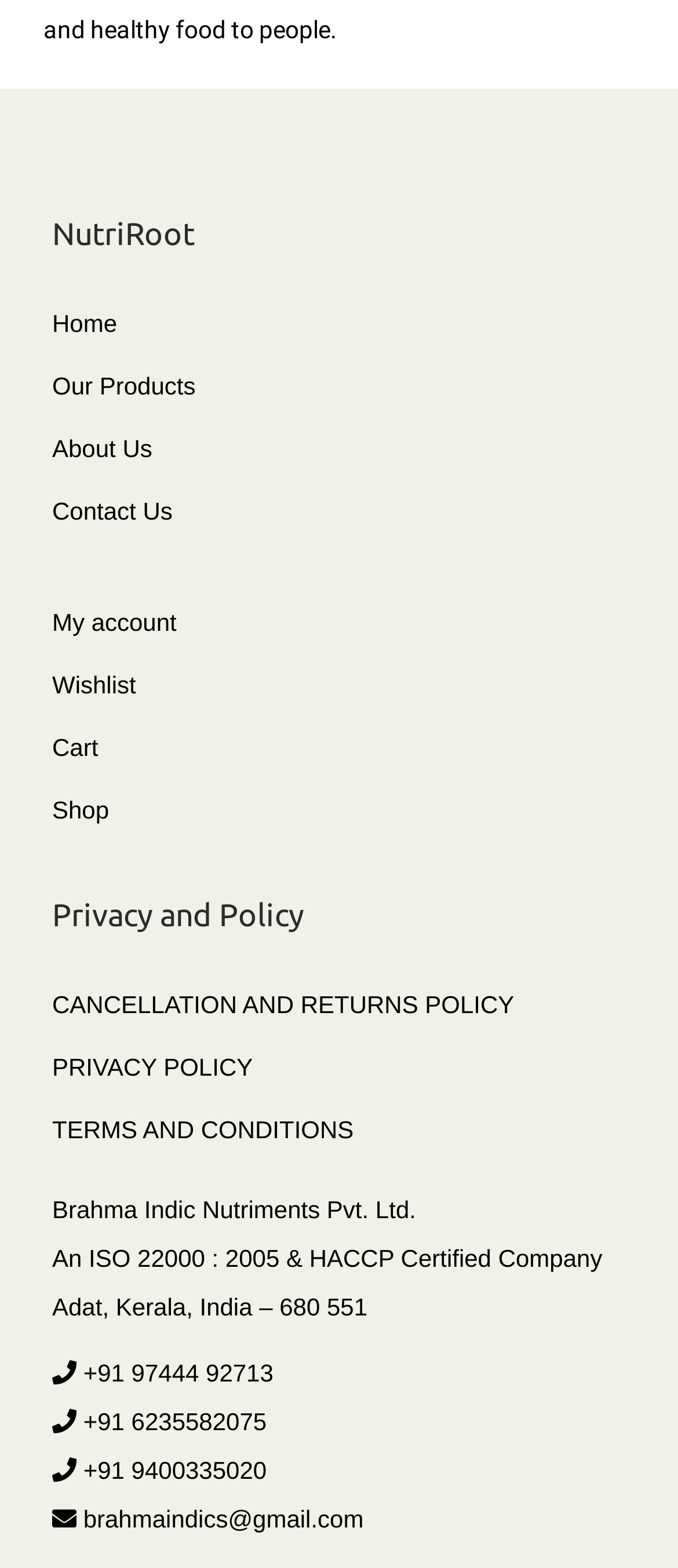Using the provided element description: "TERMS AND CONDITIONS", identify the bounding box coordinates. The coordinates should be four floats between 0 and 1 in the order [left, top, right, bottom].

[0.077, 0.711, 0.522, 0.729]